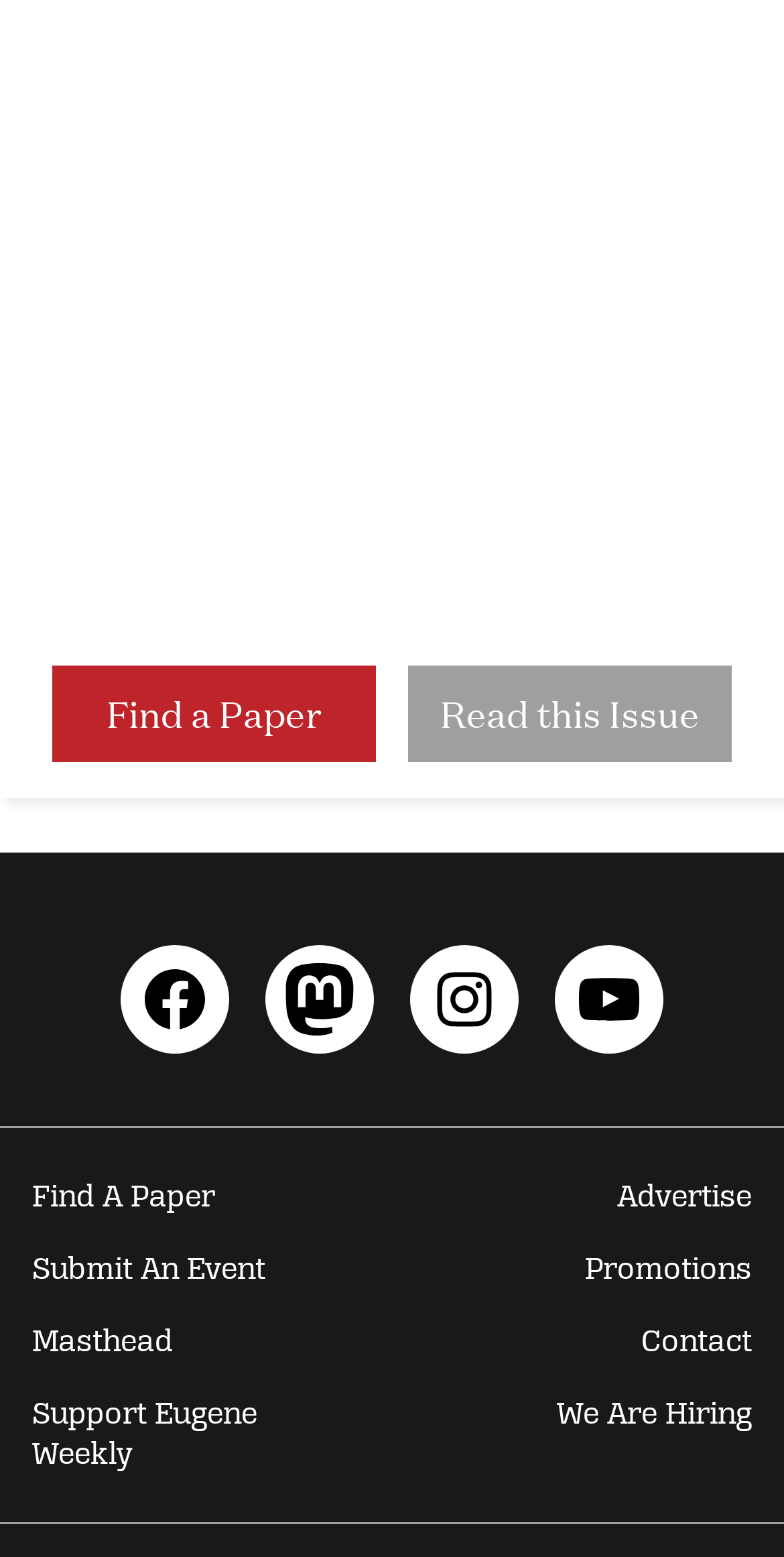Locate the bounding box coordinates of the area to click to fulfill this instruction: "Read this issue". The bounding box should be presented as four float numbers between 0 and 1, in the order [left, top, right, bottom].

[0.519, 0.428, 0.935, 0.49]